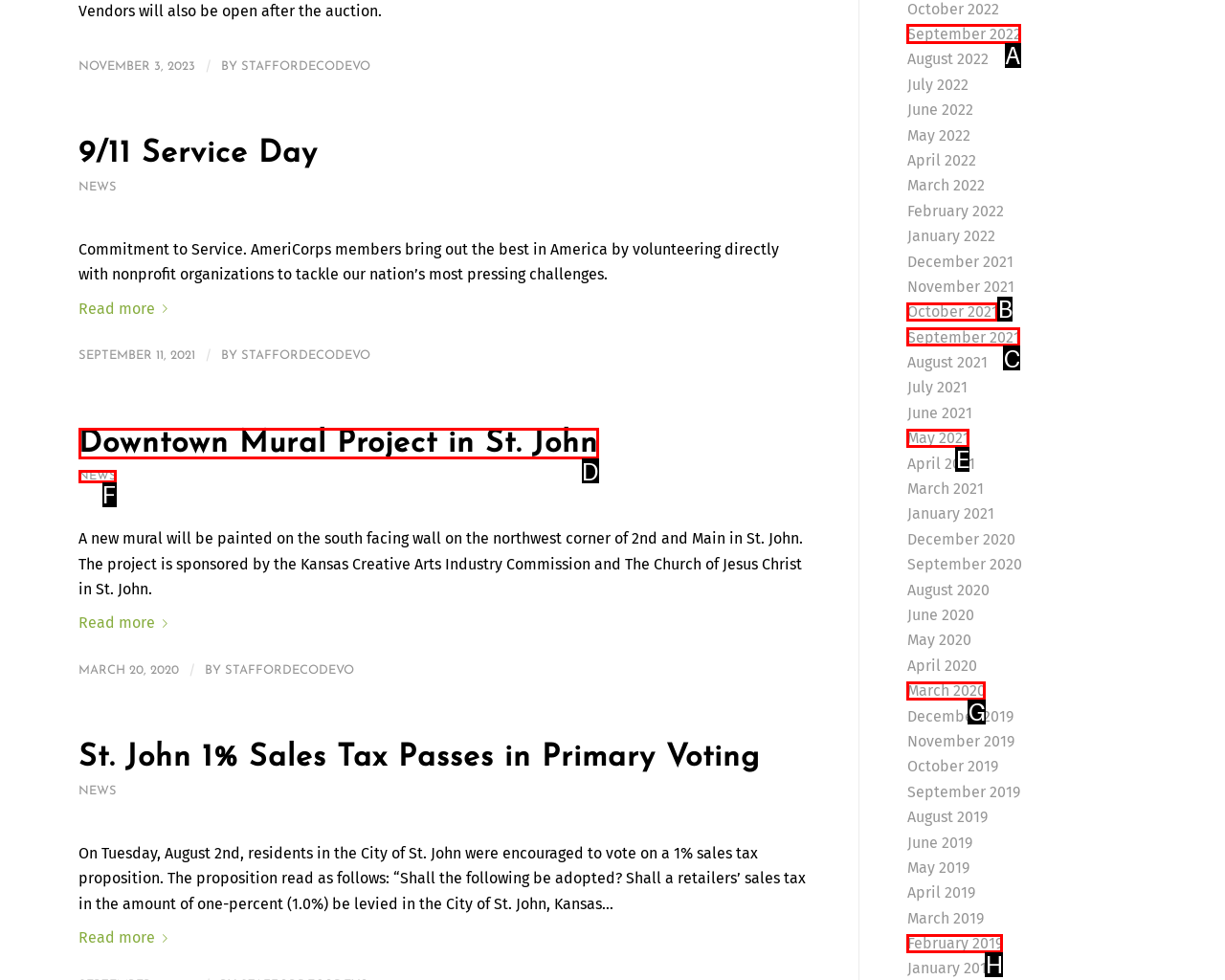Which option should you click on to fulfill this task: Go to September 2022 news? Answer with the letter of the correct choice.

A